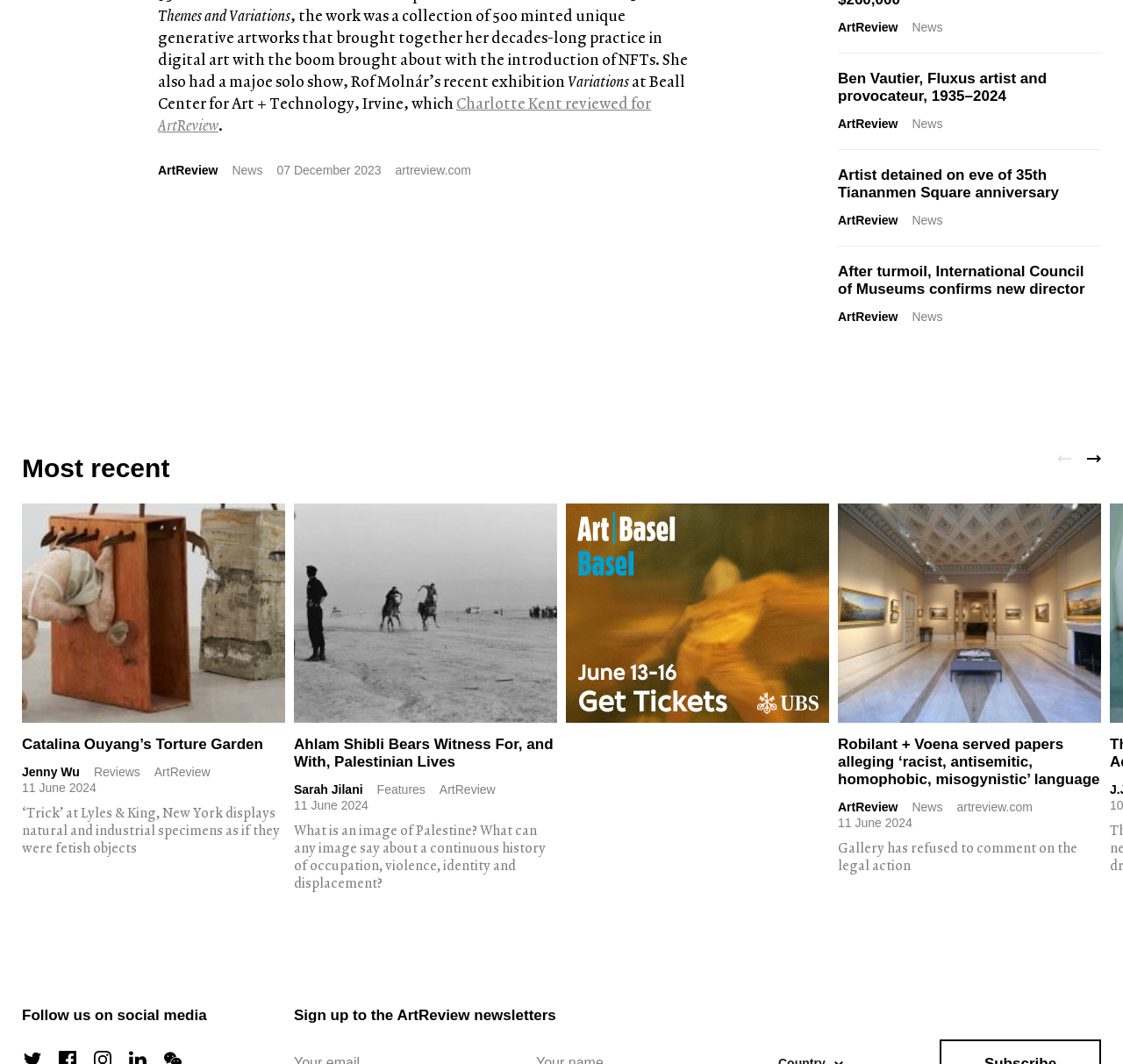Provide the bounding box coordinates of the section that needs to be clicked to accomplish the following instruction: "Click the 'Previous' button."

[0.934, 0.414, 0.961, 0.447]